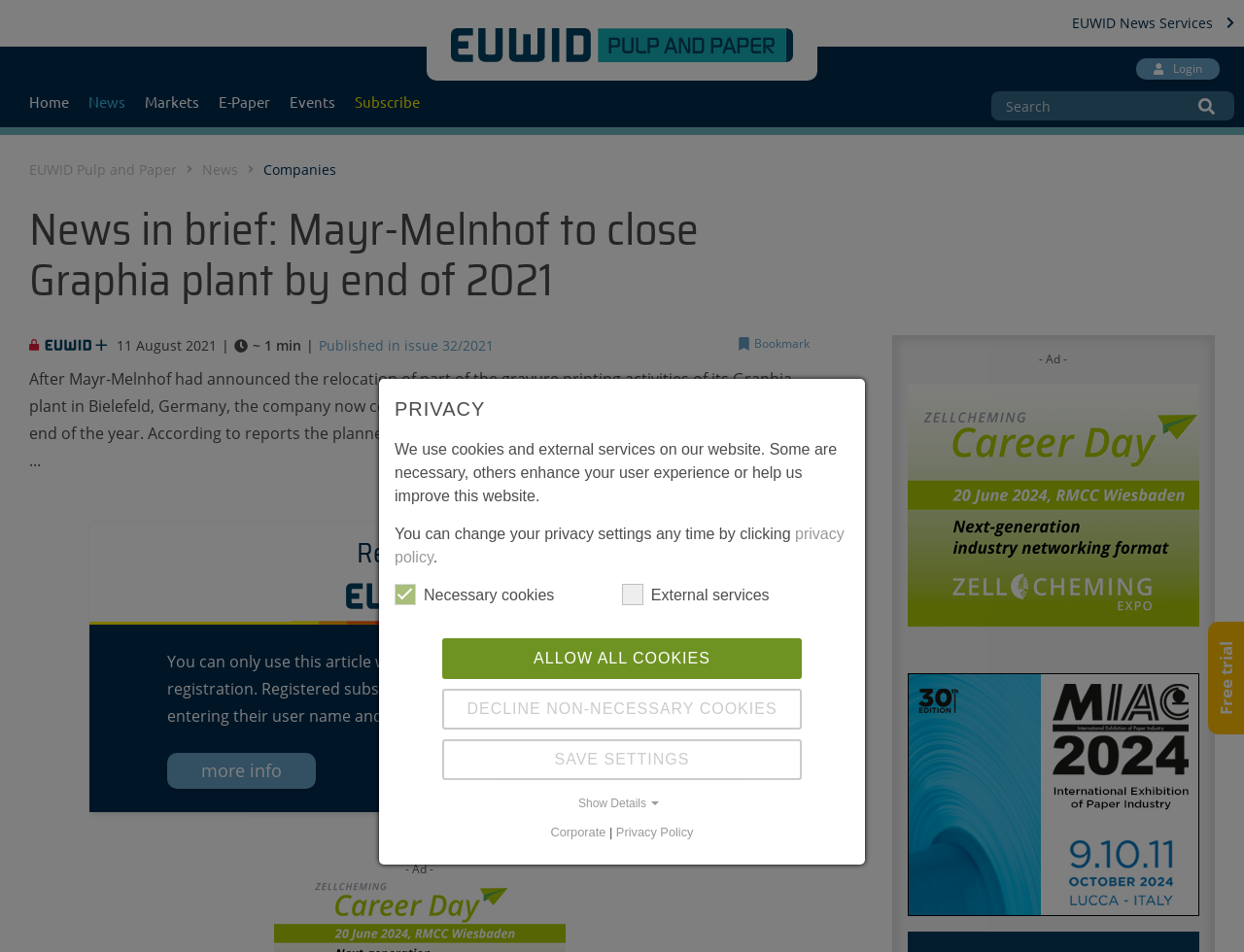Please identify the bounding box coordinates of the clickable area that will allow you to execute the instruction: "Read more about Mayr-Melnhof to close Graphia plant".

[0.286, 0.559, 0.384, 0.602]